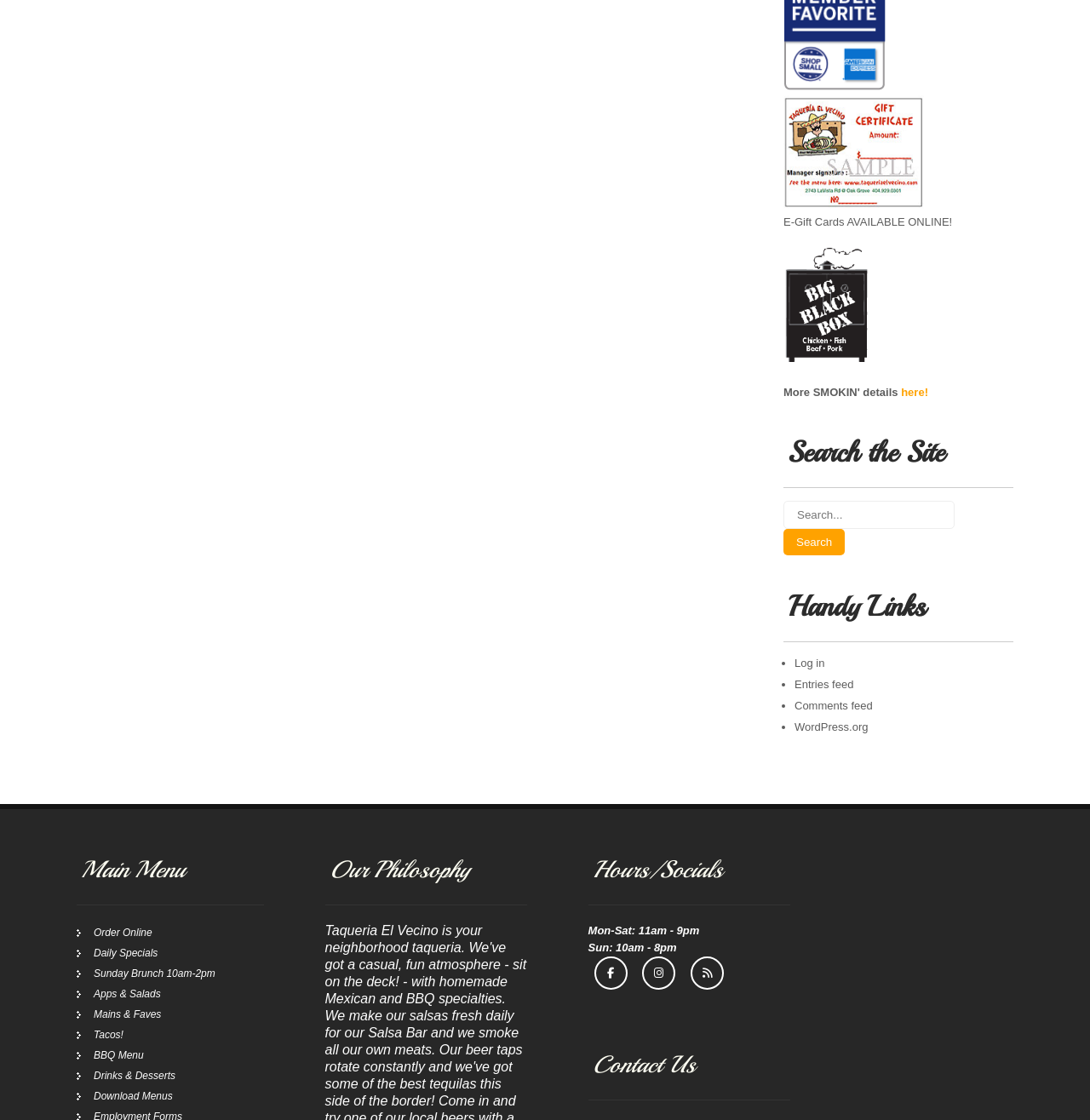Please provide a one-word or short phrase answer to the question:
What is the business hour on Sundays?

10am - 8pm